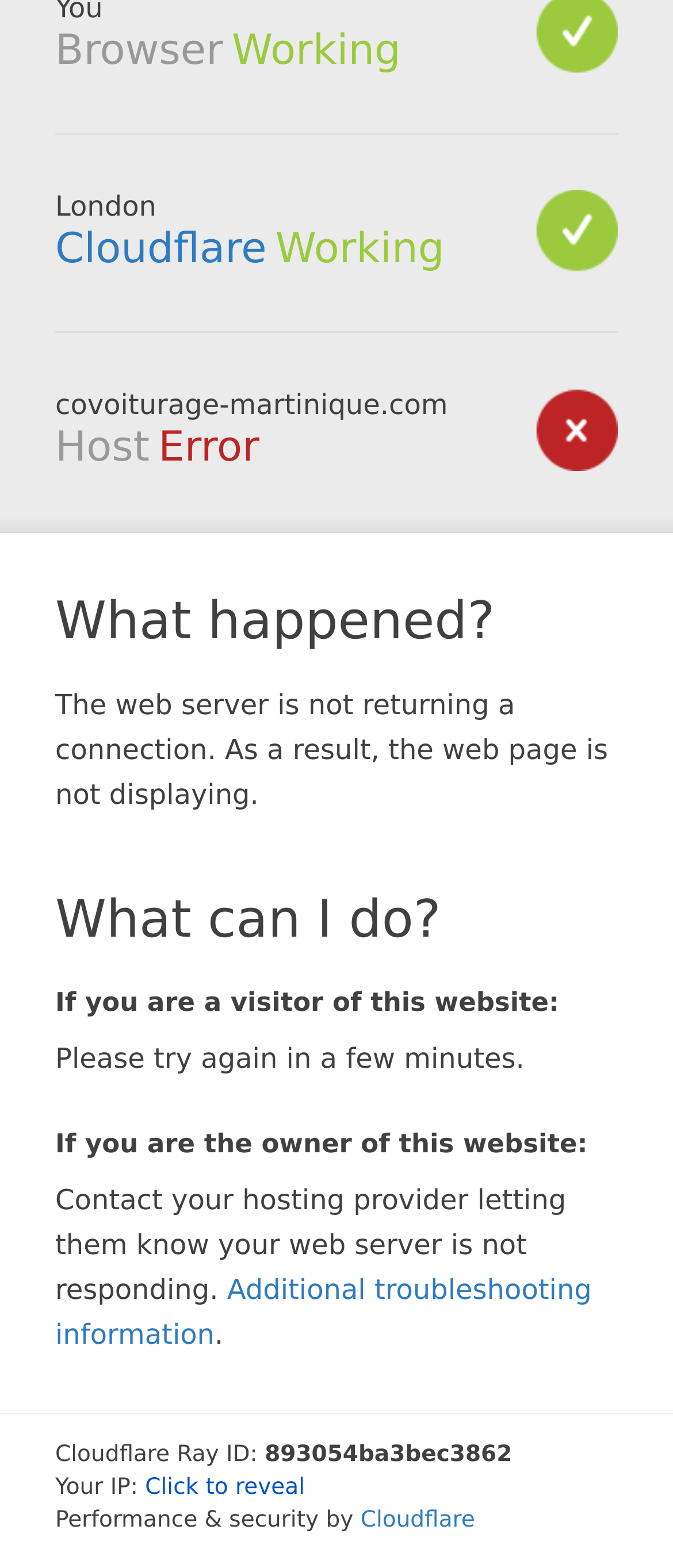From the given element description: "Cloudflare", find the bounding box for the UI element. Provide the coordinates as four float numbers between 0 and 1, in the order [left, top, right, bottom].

[0.536, 0.962, 0.706, 0.978]